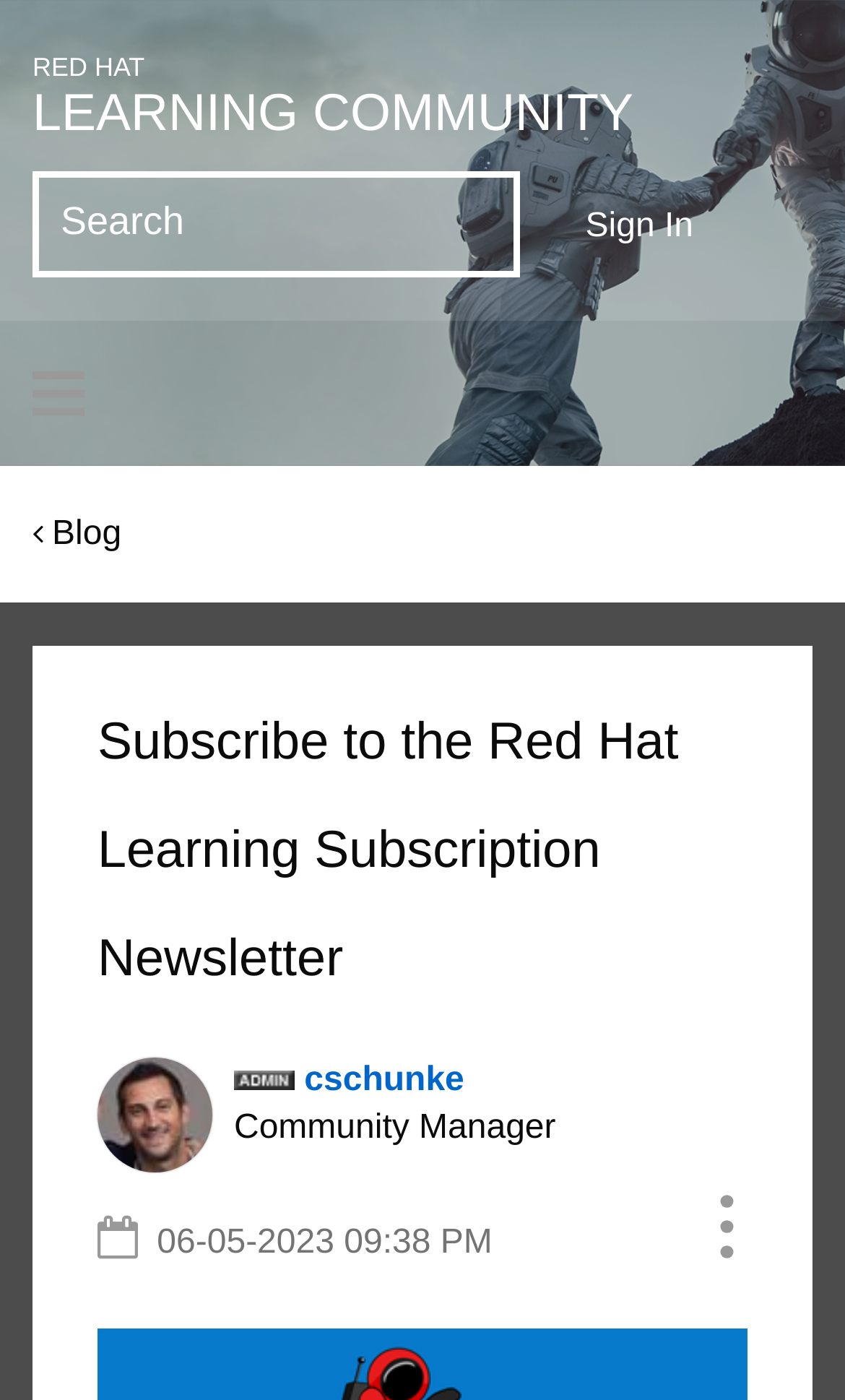What is the name of the community?
Using the image, elaborate on the answer with as much detail as possible.

I inferred this answer by looking at the link 'RED HAT LEARNING COMMUNITY' at the top of the page, which suggests that this is the name of the community.